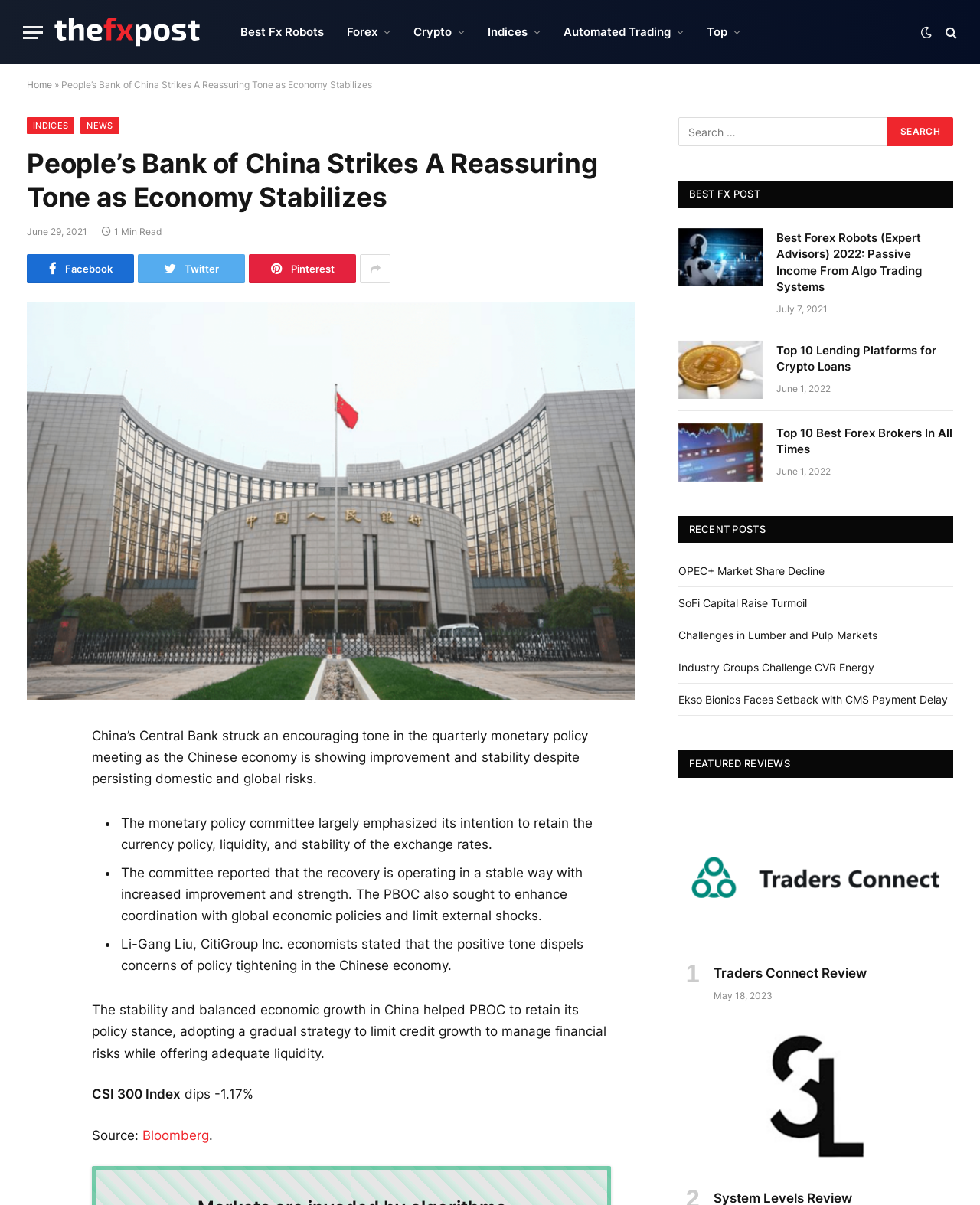Locate the bounding box coordinates of the area you need to click to fulfill this instruction: 'Check the 'CSI 300 Index' information'. The coordinates must be in the form of four float numbers ranging from 0 to 1: [left, top, right, bottom].

[0.094, 0.902, 0.184, 0.915]